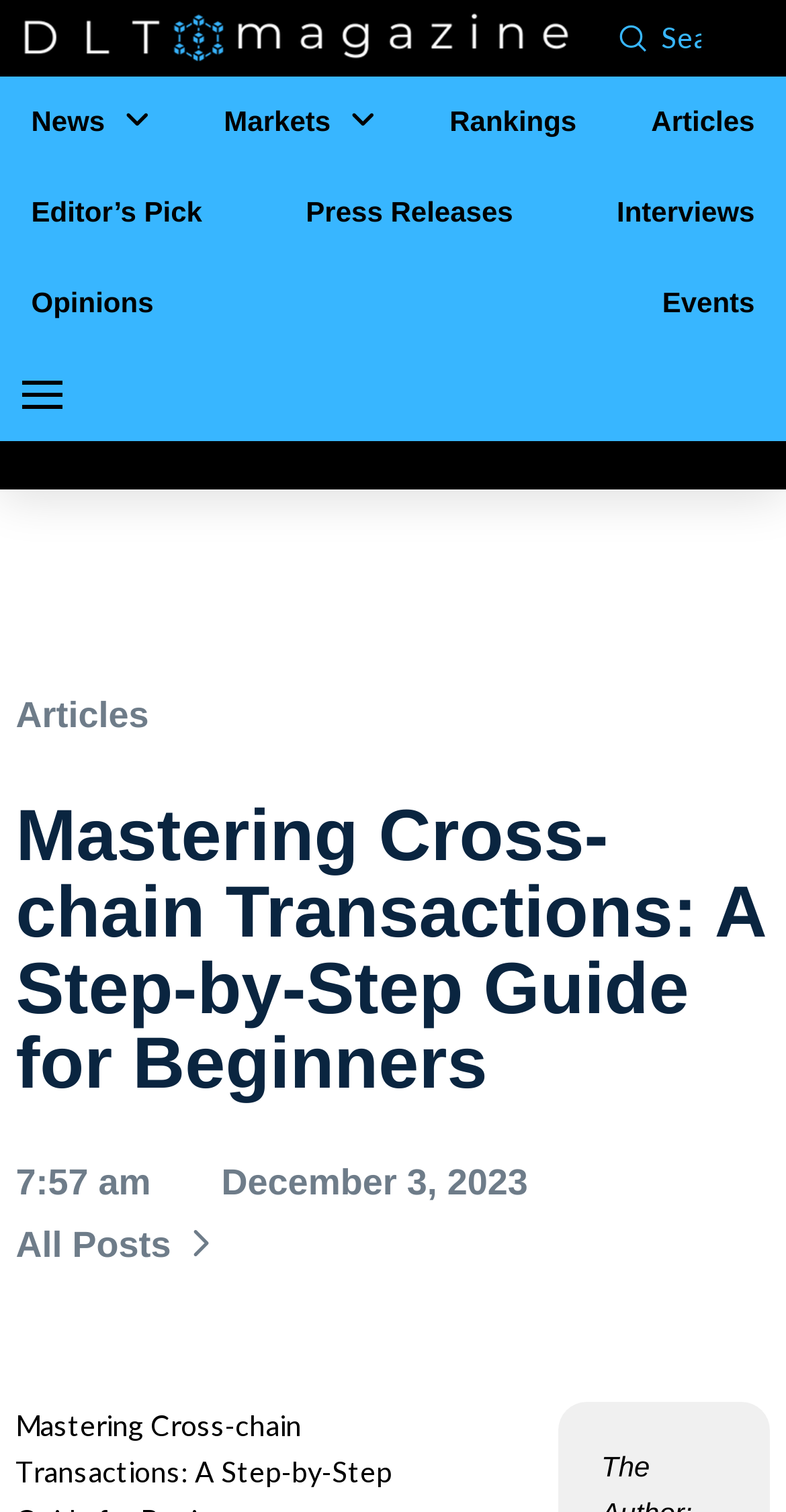Provide the bounding box coordinates for the area that should be clicked to complete the instruction: "Click on 'All Posts'".

[0.02, 0.808, 0.269, 0.841]